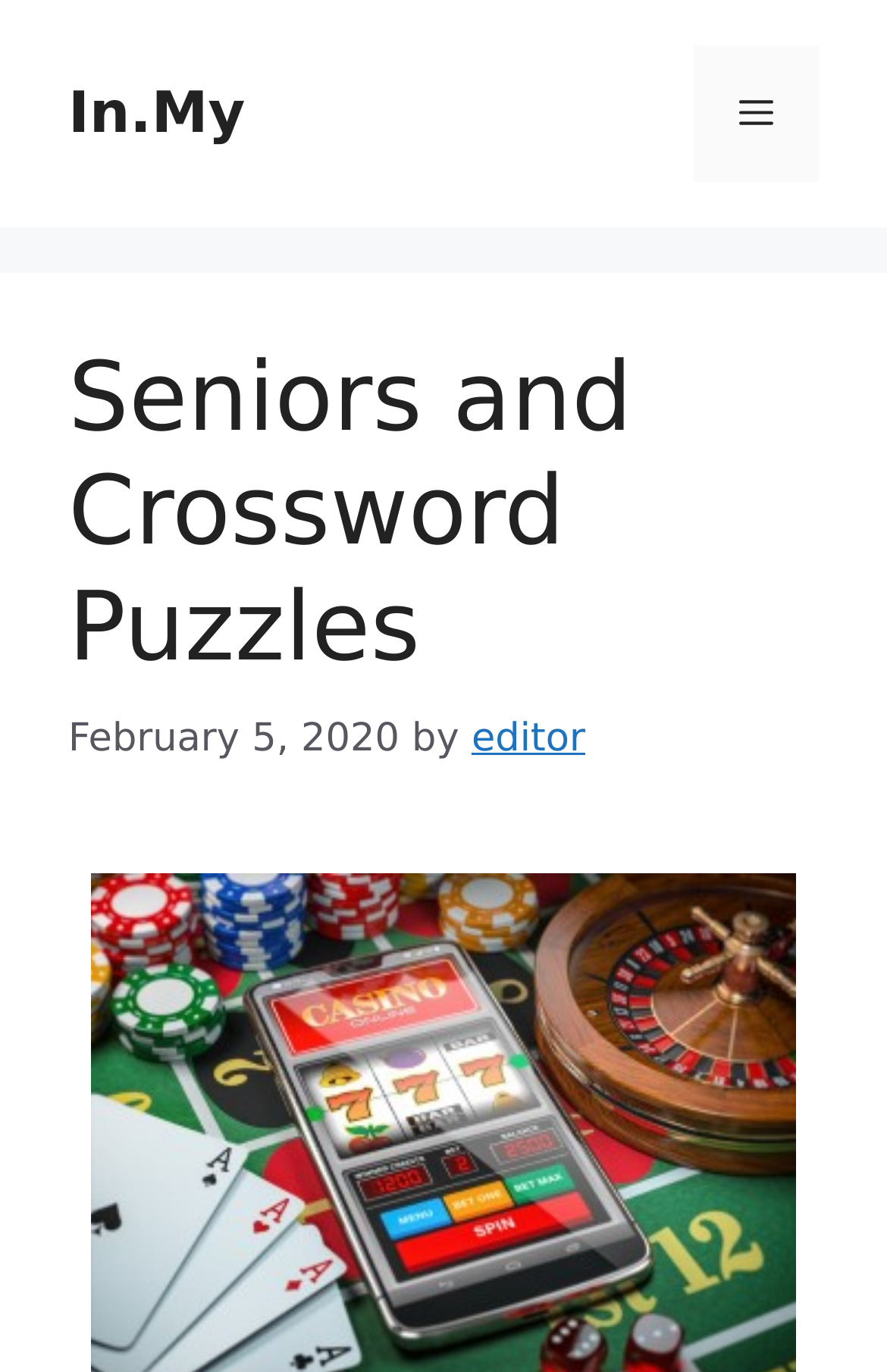Write a detailed summary of the webpage, including text, images, and layout.

The webpage is about seniors and crossword puzzles, with a prominent banner at the top displaying the site's name "In.My". Below the banner, there is a navigation menu on the right side, which can be toggled by a button labeled "Menu". 

The main content area is divided into a header section and a body section. The header section contains a heading that reads "Seniors and Crossword Puzzles", which is positioned at the top left of the content area. Below the heading, there is a timestamp "February 5, 2020" followed by the text "by" and a link to the editor's profile.